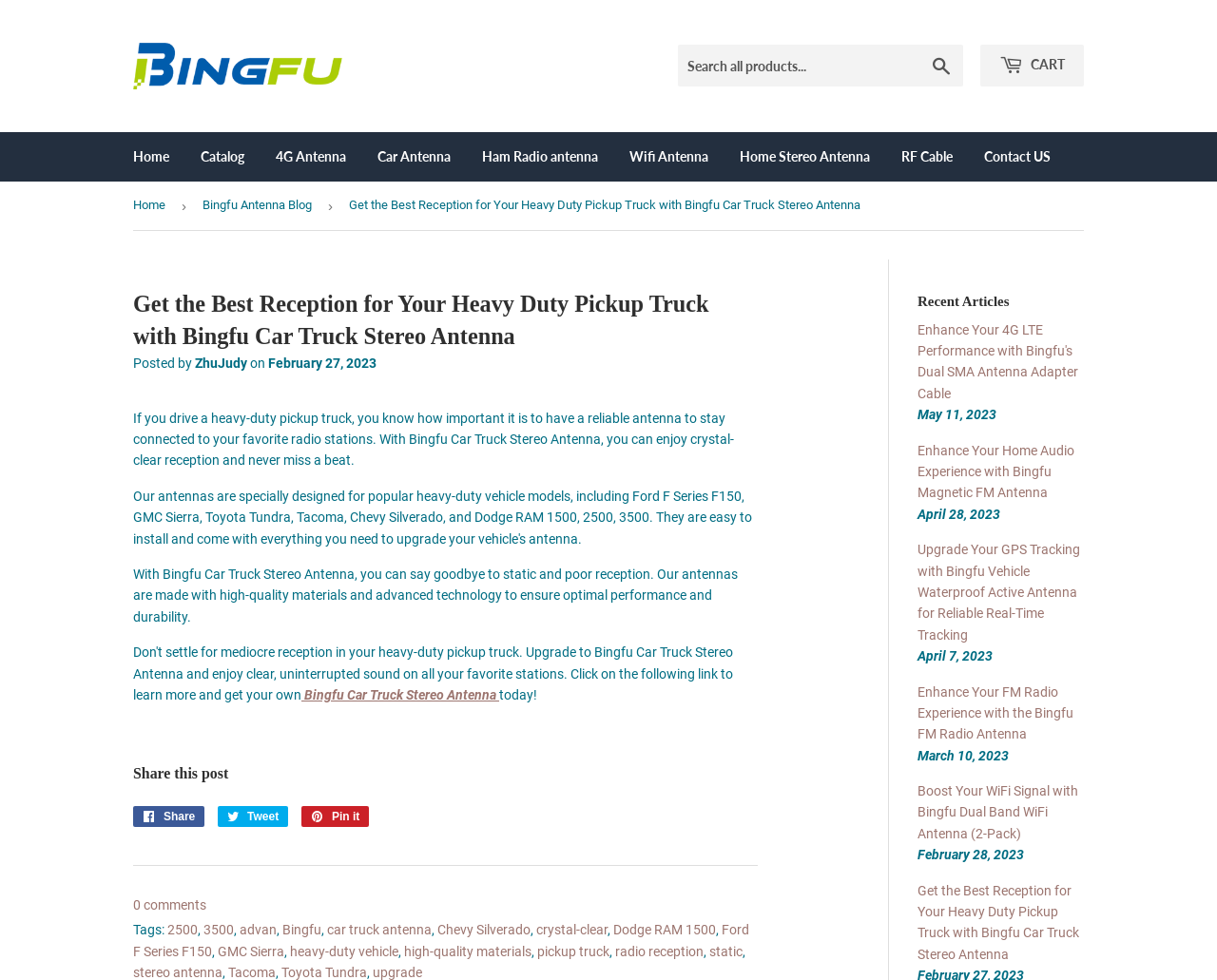Identify the bounding box coordinates of the section that should be clicked to achieve the task described: "Go to Home page".

[0.098, 0.135, 0.151, 0.186]